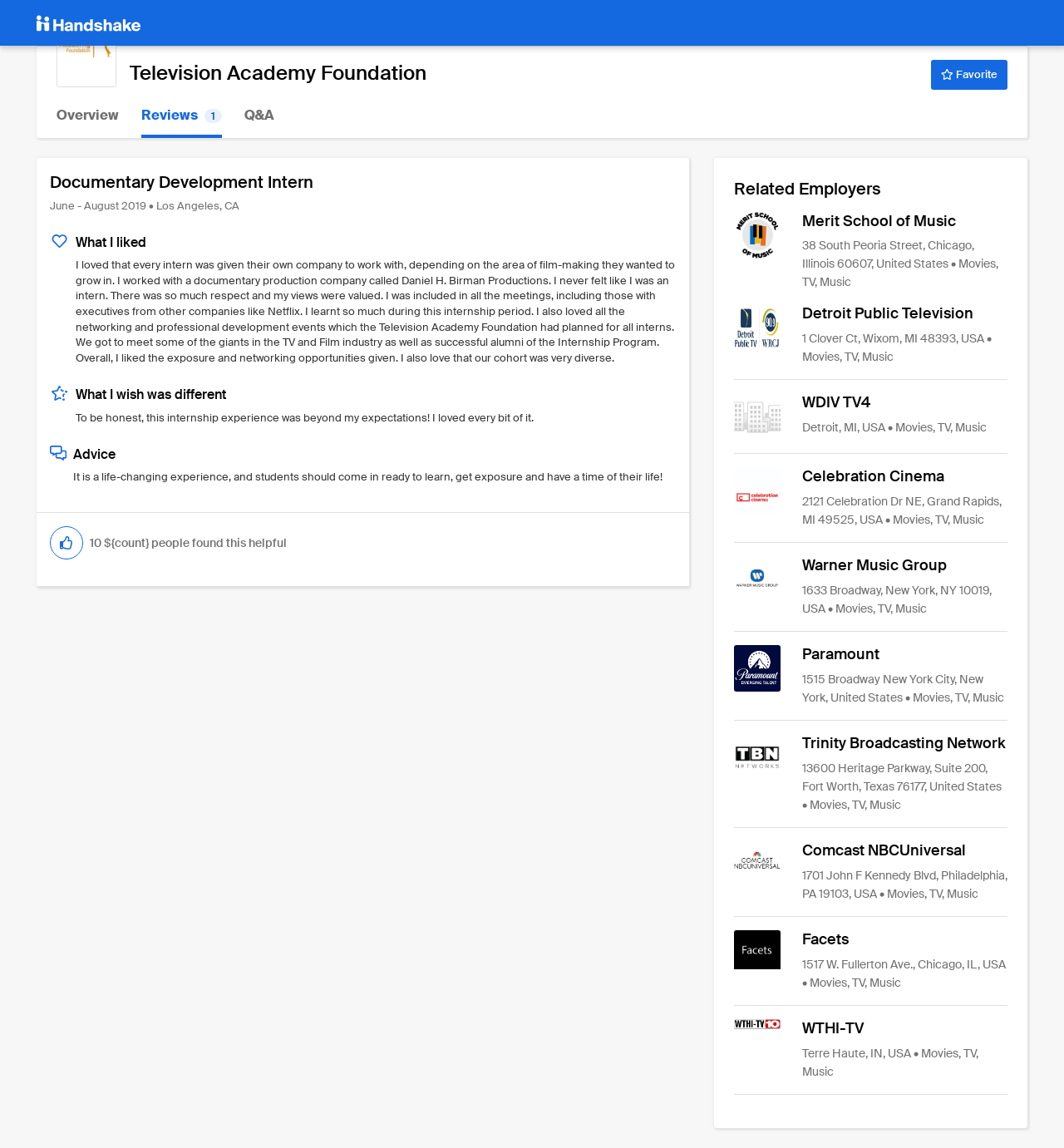Locate the bounding box coordinates of the clickable part needed for the task: "Read the review about 'What I liked'".

[0.071, 0.204, 0.635, 0.219]